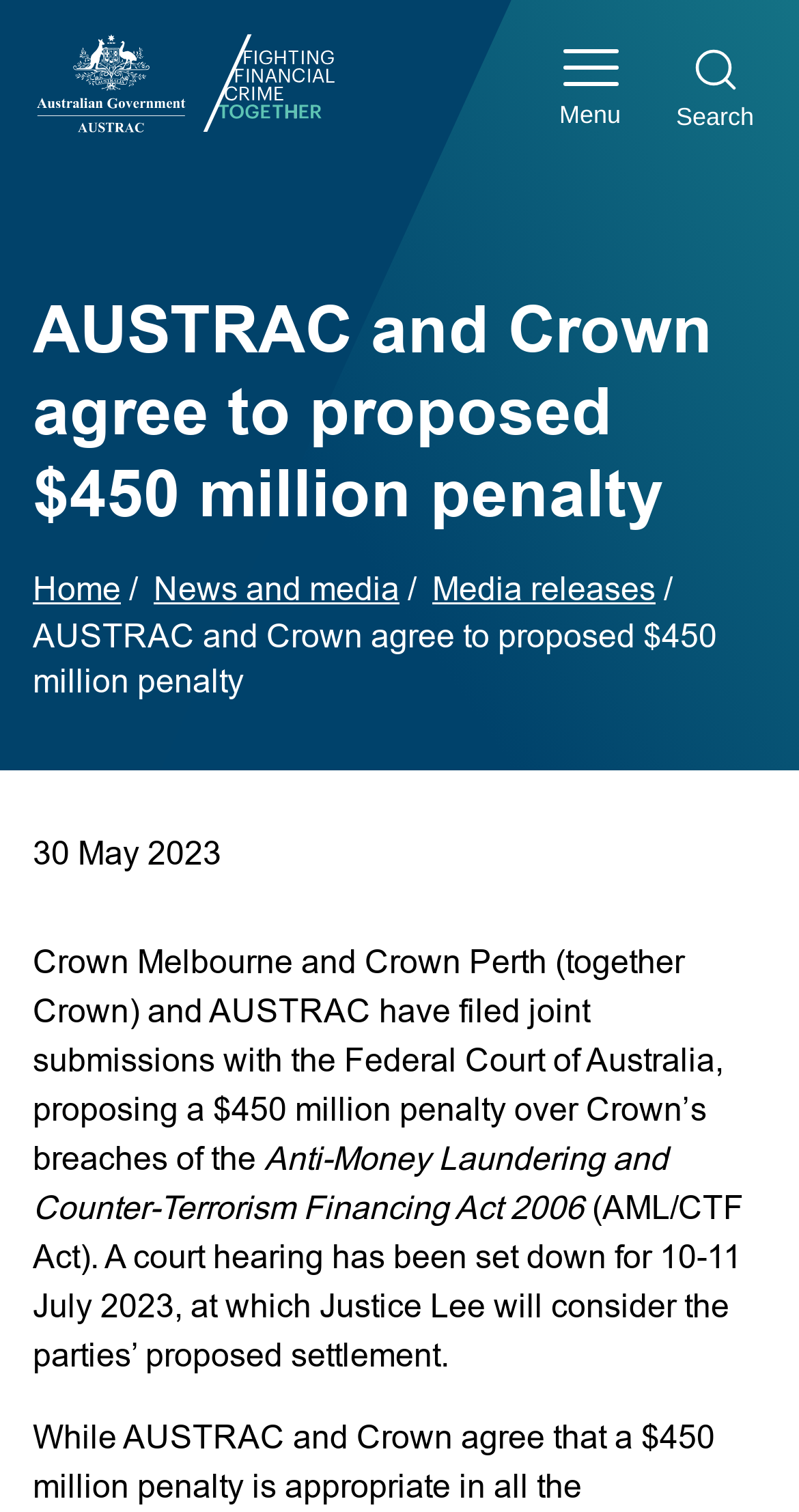When is the court hearing scheduled?
Based on the image, provide a one-word or brief-phrase response.

10-11 July 2023